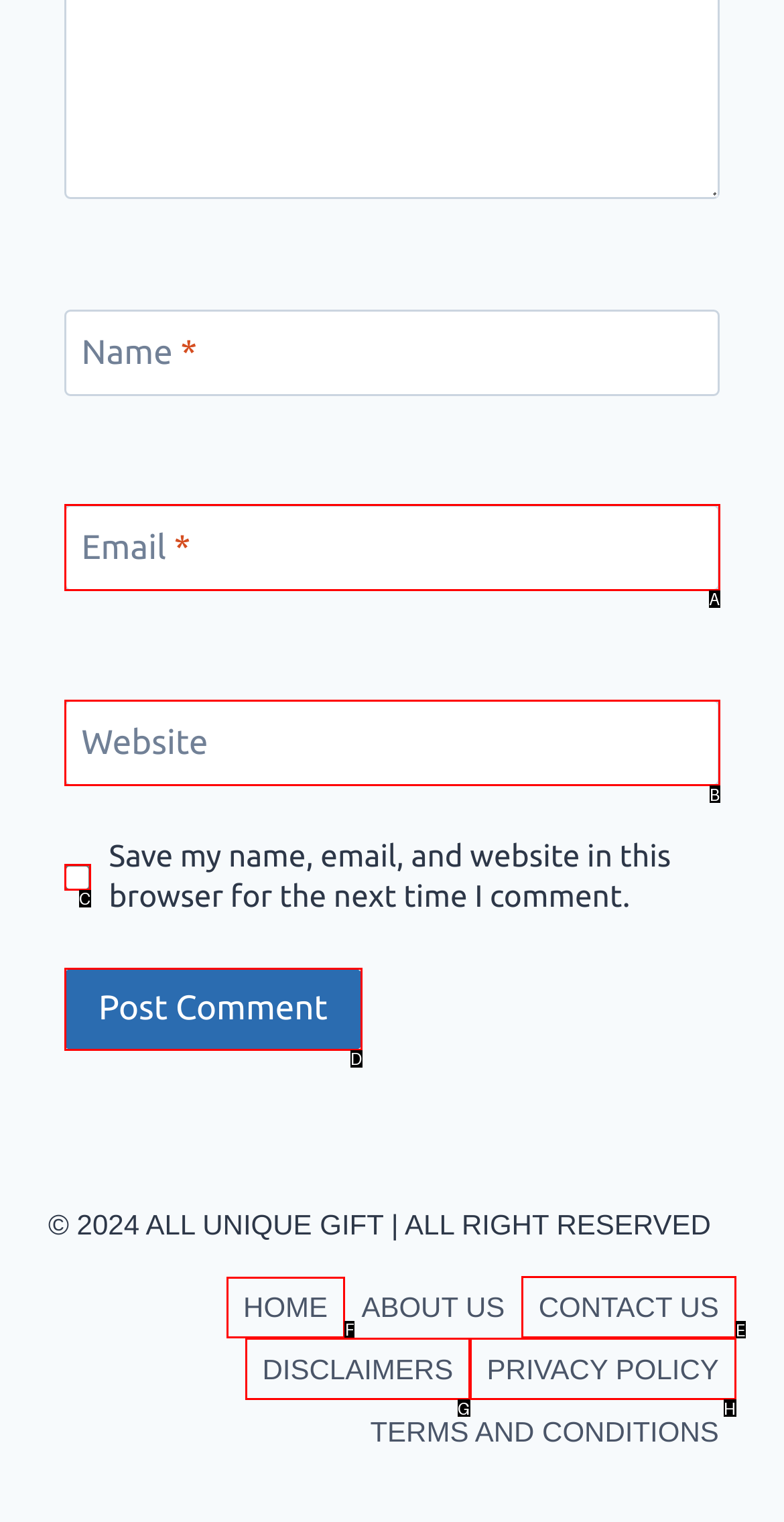Point out the HTML element I should click to achieve the following: Click Atlas Plastic Drawer Reply with the letter of the selected element.

None